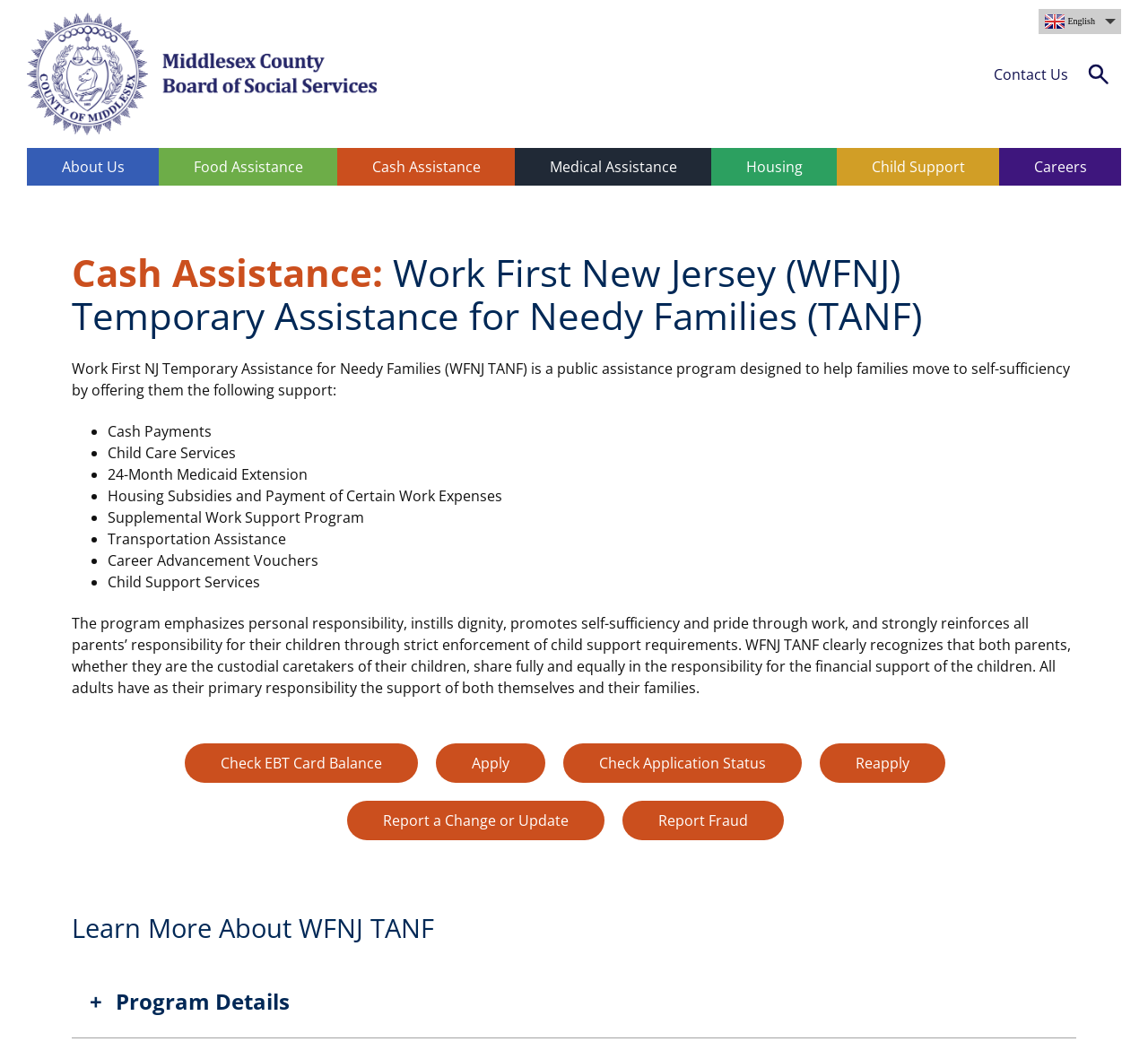Find the bounding box coordinates of the clickable area required to complete the following action: "Learn more about WFNJ TANF".

[0.062, 0.861, 0.938, 0.891]